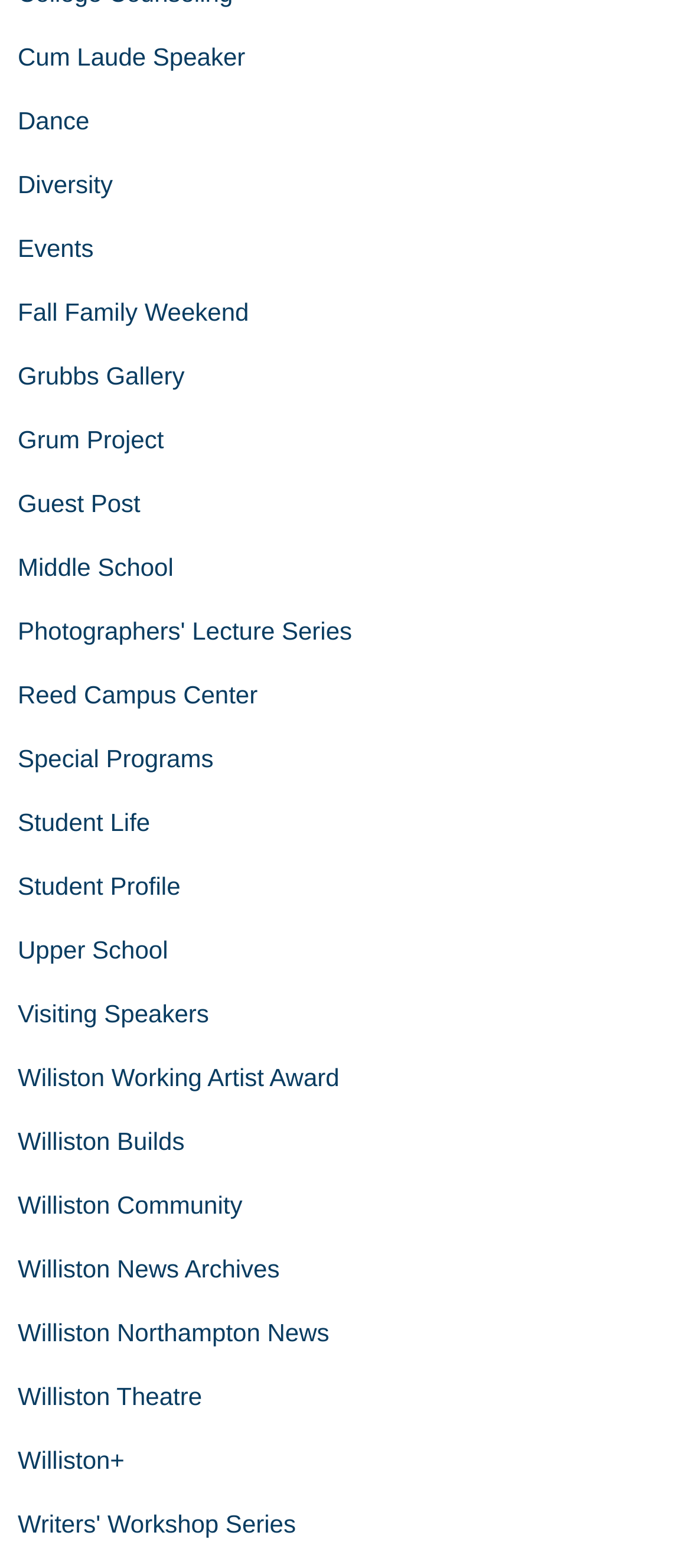Use one word or a short phrase to answer the question provided: 
What is the topic of the link at the bottom of the webpage?

Writers' Workshop Series